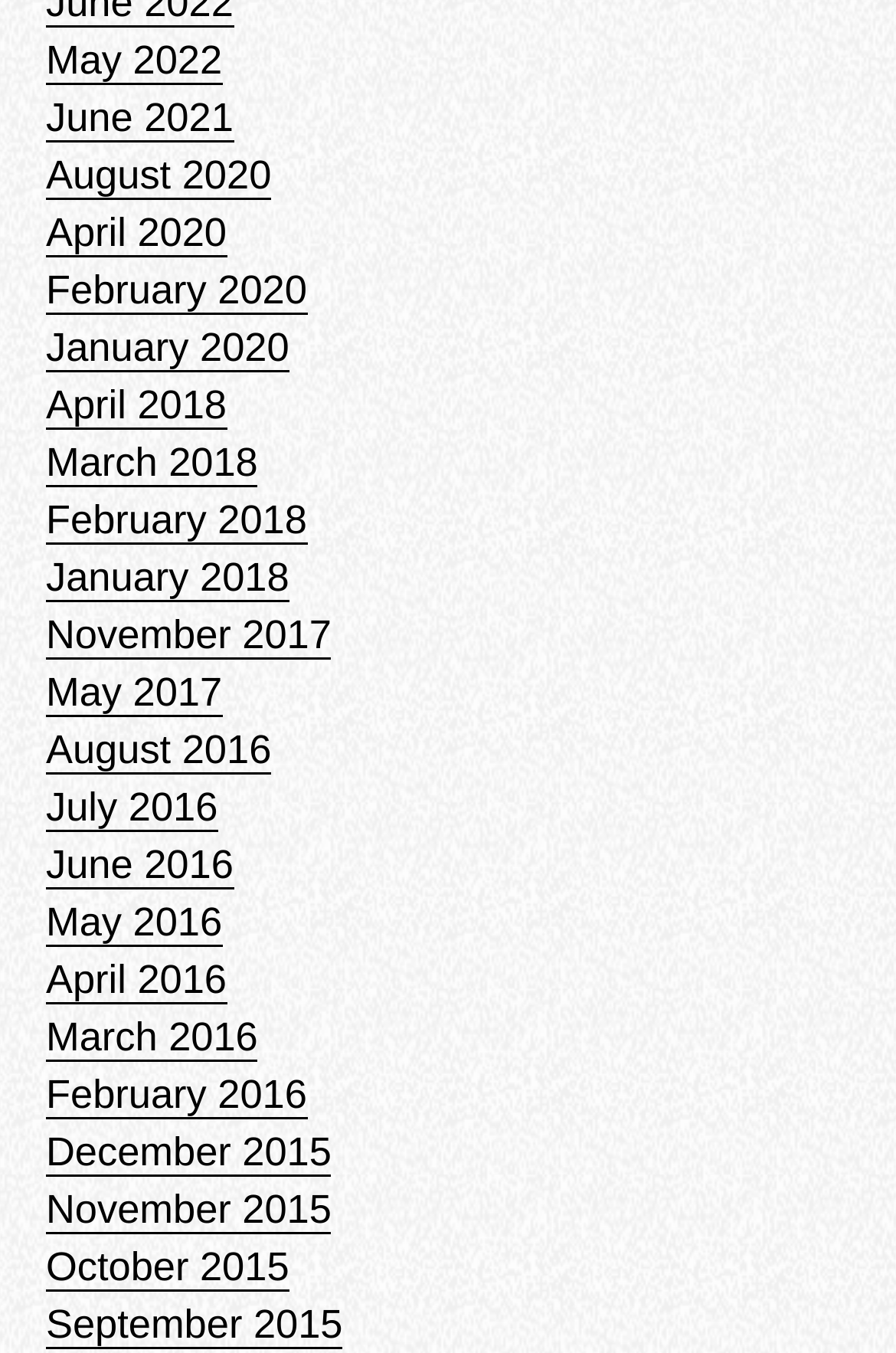Can you determine the bounding box coordinates of the area that needs to be clicked to fulfill the following instruction: "view June 2021"?

[0.051, 0.07, 0.261, 0.106]